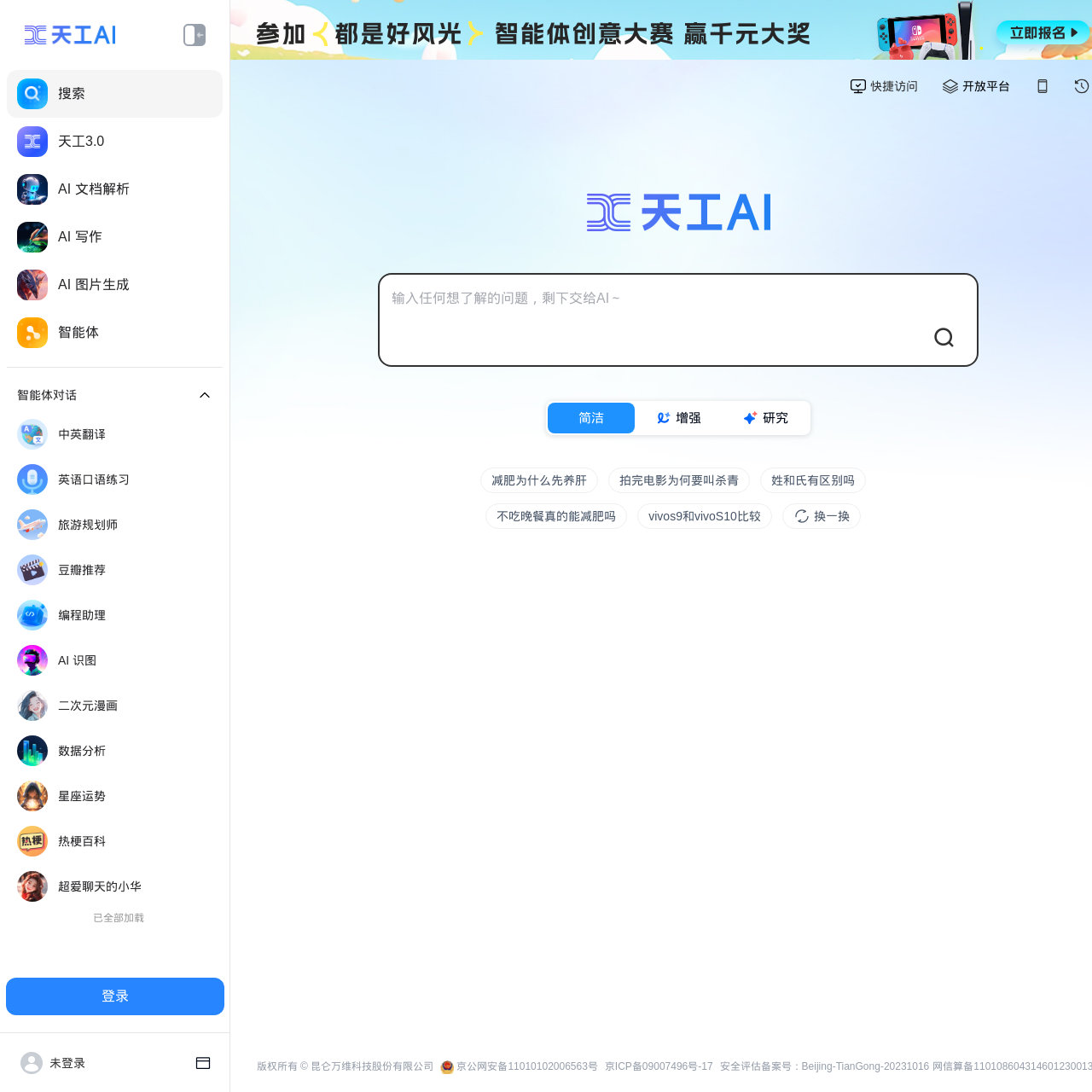Identify the bounding box coordinates of the region that should be clicked to execute the following instruction: "Search for something".

[0.006, 0.064, 0.204, 0.108]